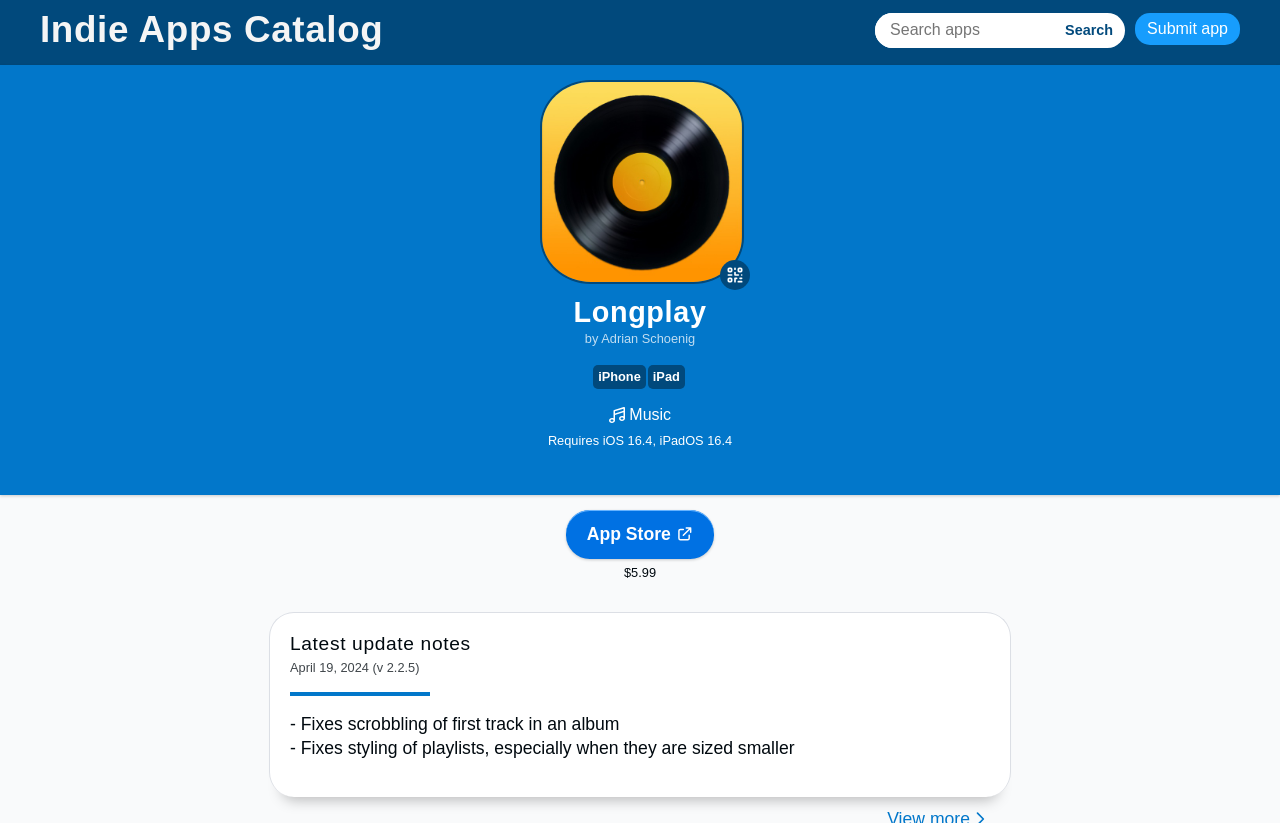Locate the UI element described by Indie Apps Catalog in the provided webpage screenshot. Return the bounding box coordinates in the format (top-left x, top-left y, bottom-right x, bottom-right y), ensuring all values are between 0 and 1.

[0.031, 0.011, 0.3, 0.061]